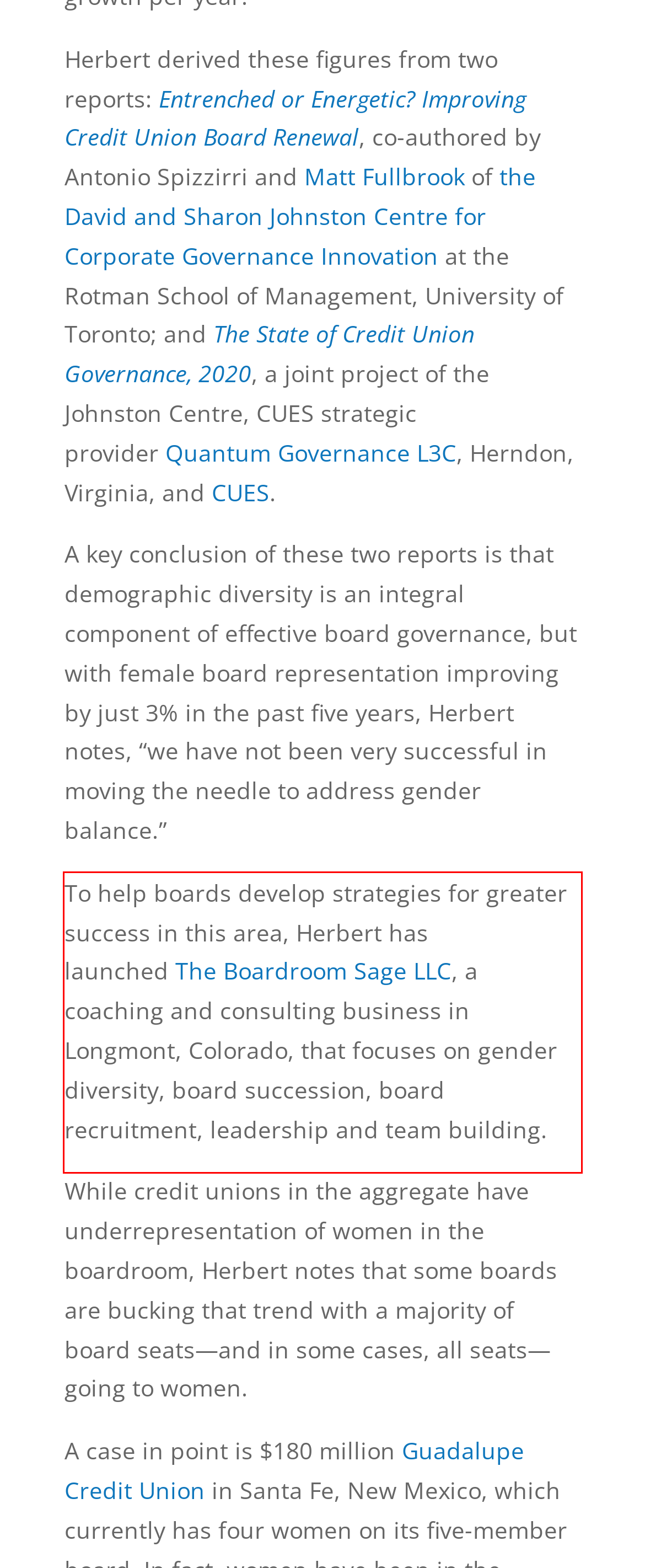Within the provided webpage screenshot, find the red rectangle bounding box and perform OCR to obtain the text content.

To help boards develop strategies for greater success in this area, Herbert has launched The Boardroom Sage LLC, a coaching and consulting business in Longmont, Colorado, that focuses on gender diversity, board succession, board recruitment, leadership and team building.